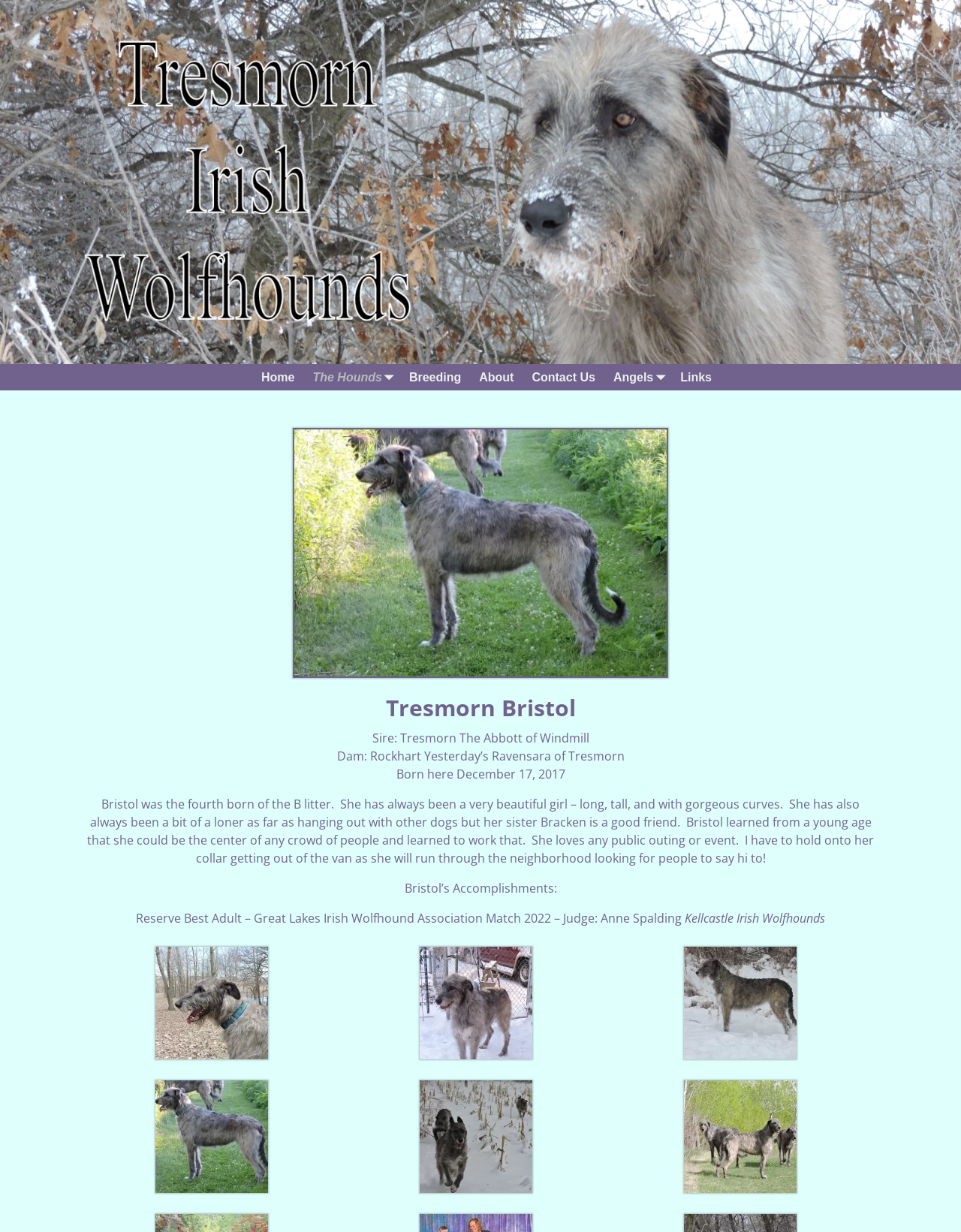Illustrate the webpage thoroughly, mentioning all important details.

This webpage is about Bristol, an Irish Wolfhound, and its breeder, Tresmorn. At the top, there is a navigation menu with links to "Home", "The Hounds", "Breeding", "About", "Contact Us", "Angels", and "Links". 

Below the navigation menu, there is a heading that reads "Tresmorn Bristol". Underneath, there are three lines of text describing Bristol's parents, Sire and Dam, and her birthdate. 

Following this, there is a paragraph of text that describes Bristol's personality, habits, and characteristics. It mentions that she is a beautiful girl, loves public outings, and has a strong desire for human attention. 

Below this paragraph, there is a heading that reads "Bristol's Accomplishments". Underneath, there are several lines of text listing her achievements, including a Reserve Best Adult award at the Great Lakes Irish Wolfhound Association Match in 2022. 

To the right of the accomplishments section, there are three columns of links, each with a heading and several links underneath. These links appear to be related to other Irish Wolfhound breeders or resources.